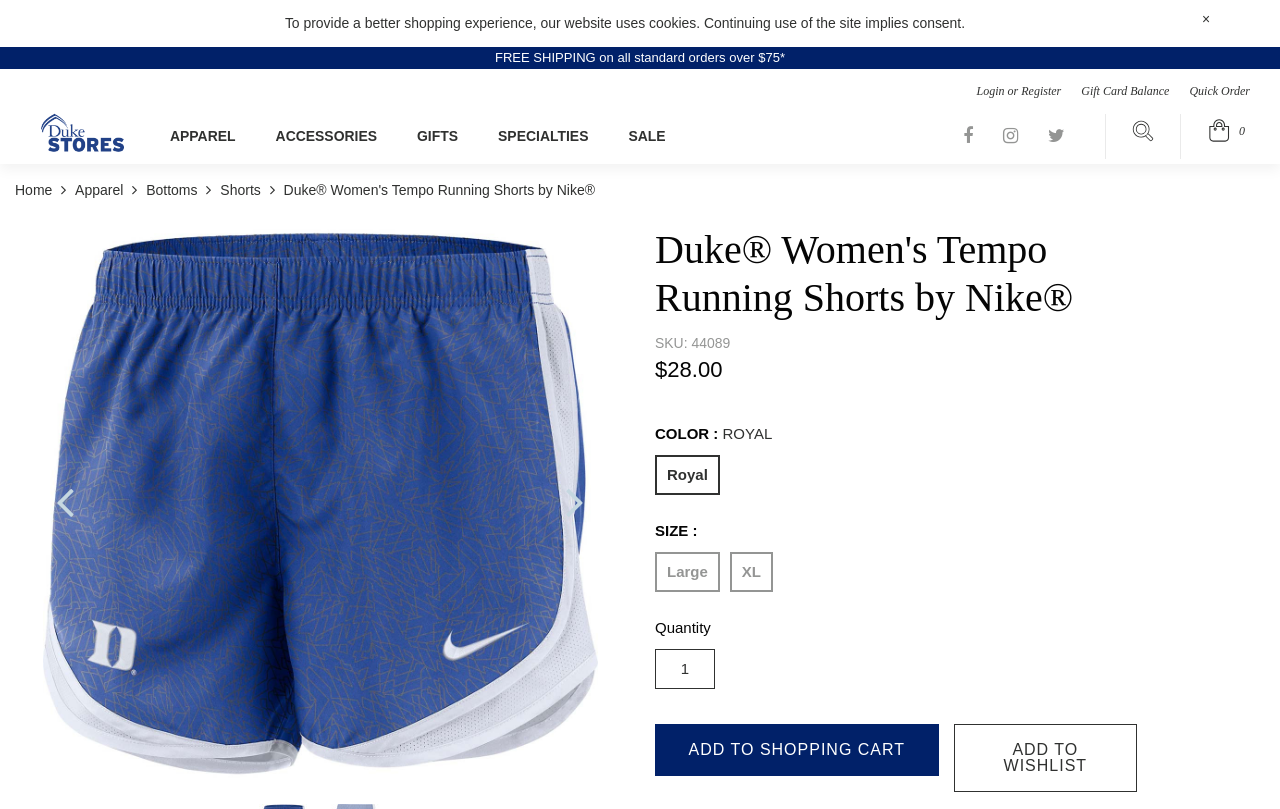Based on the visual content of the image, answer the question thoroughly: What is the position of the 'ADD TO SHOPPING CART' button?

I found the position of the 'ADD TO SHOPPING CART' button by looking at the button element with the text 'ADD TO SHOPPING CART' and finding its bounding box coordinates, which indicate that it is located below the product details.